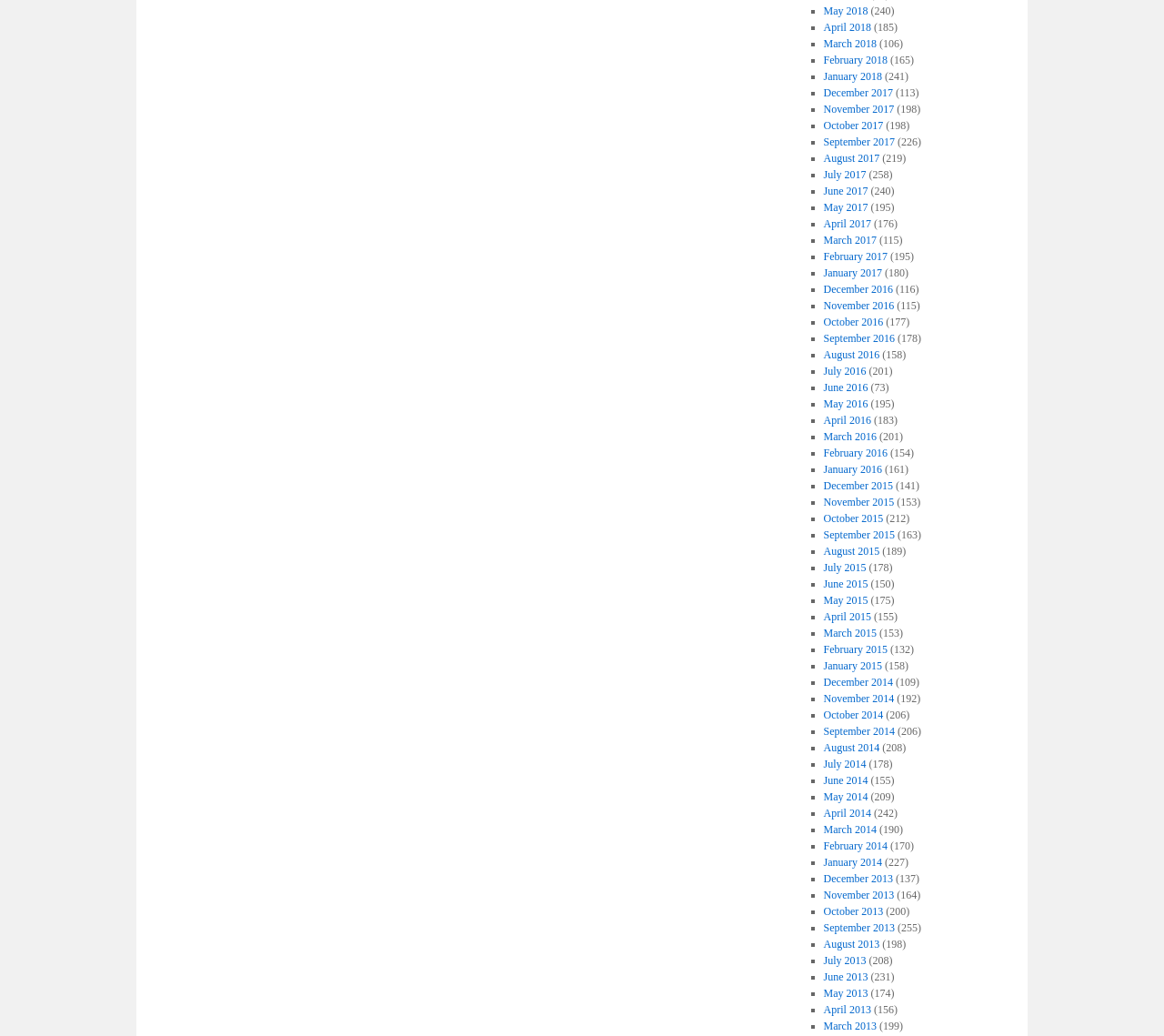Please respond to the question using a single word or phrase:
Are all months in the same year consecutive?

No